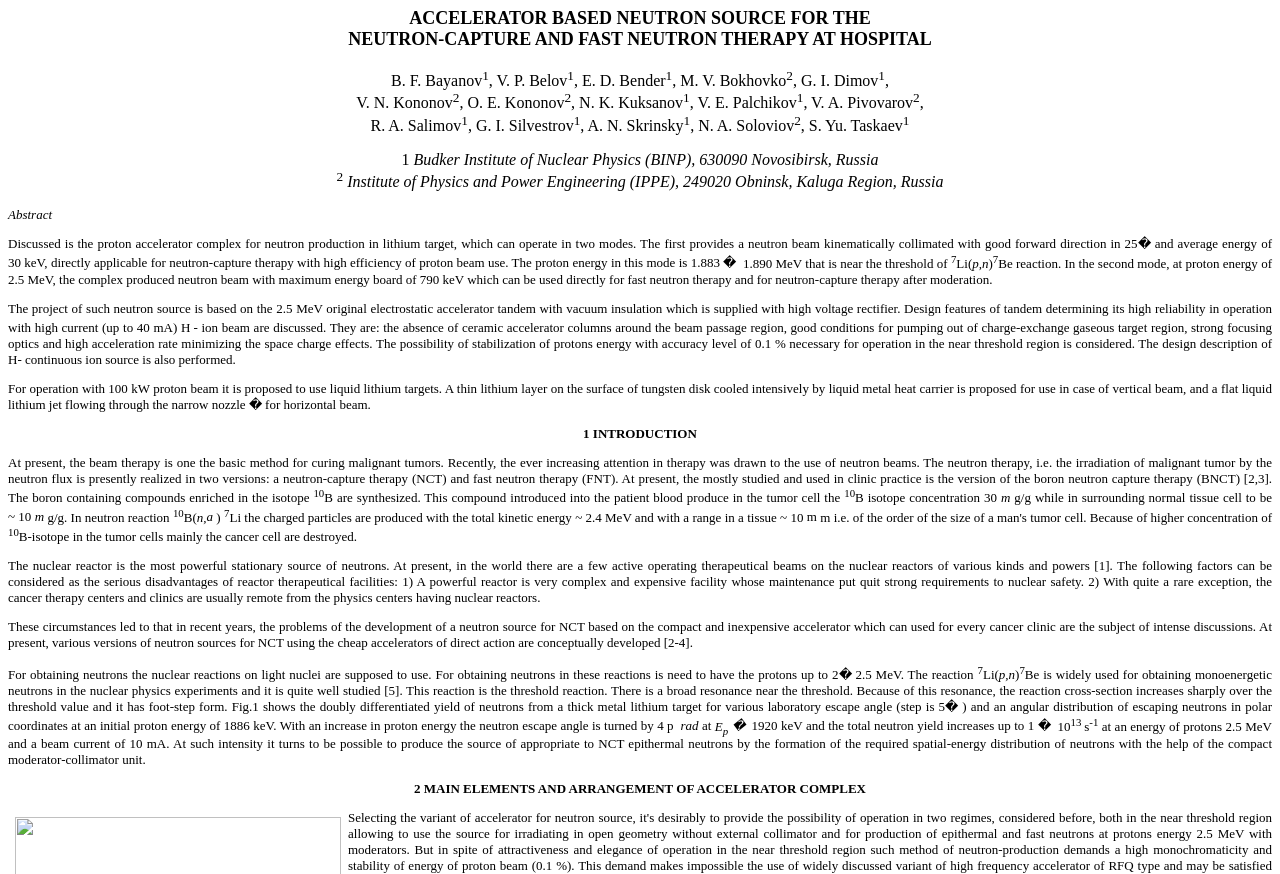What is the proposed target material for the proton beam?
Kindly offer a comprehensive and detailed response to the question.

The webpage suggests using liquid lithium targets for operation with 100 kW proton beam, and also proposes a thin lithium layer on the surface of a tungsten disk cooled intensively by liquid metal heat carrier.